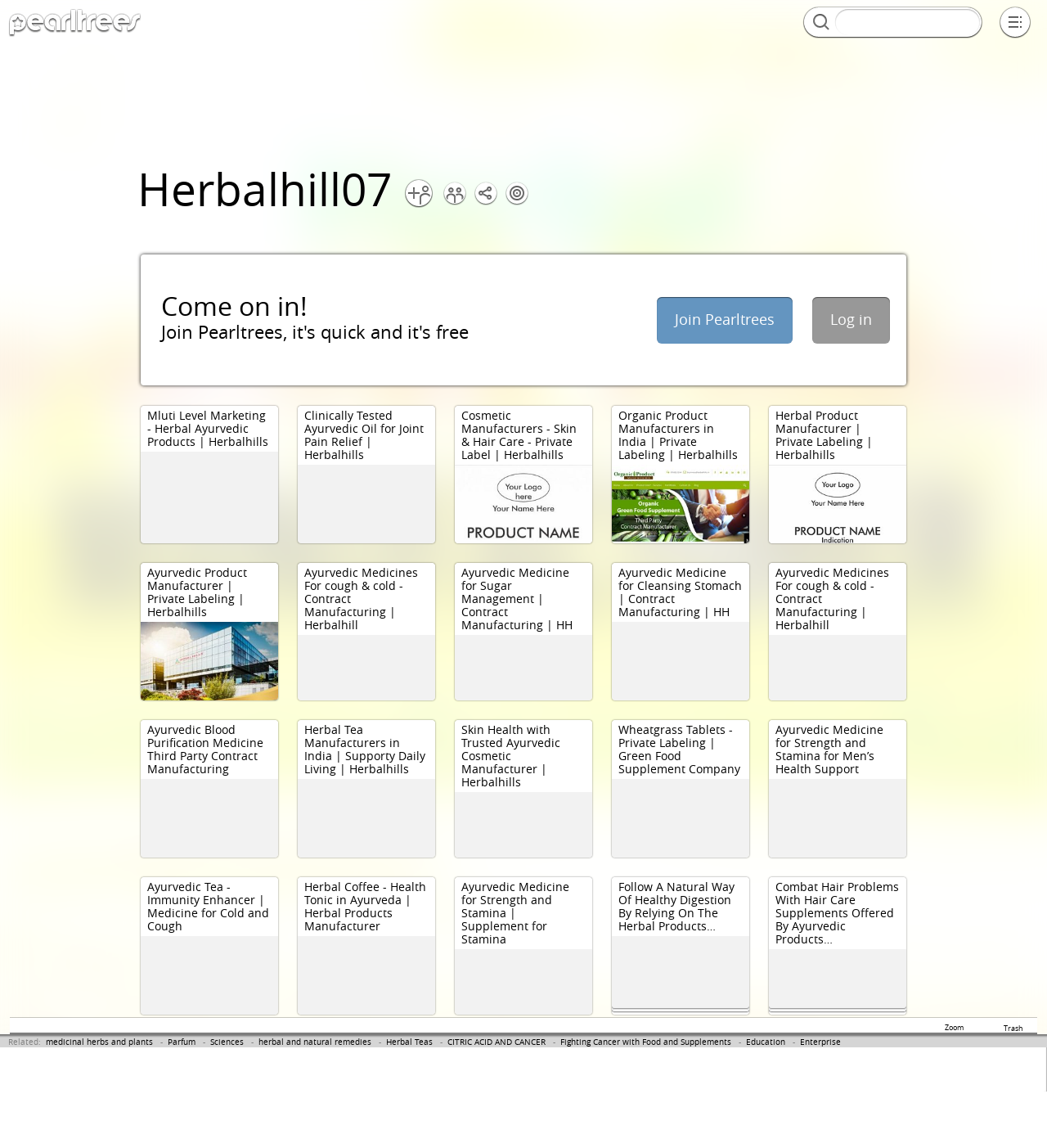Based on the image, provide a detailed response to the question:
What is the company's name?

The company's name is mentioned in multiple places on the webpage, including the title 'Herbal Hills (herbalhill07) | Pearltrees' and in various product descriptions.